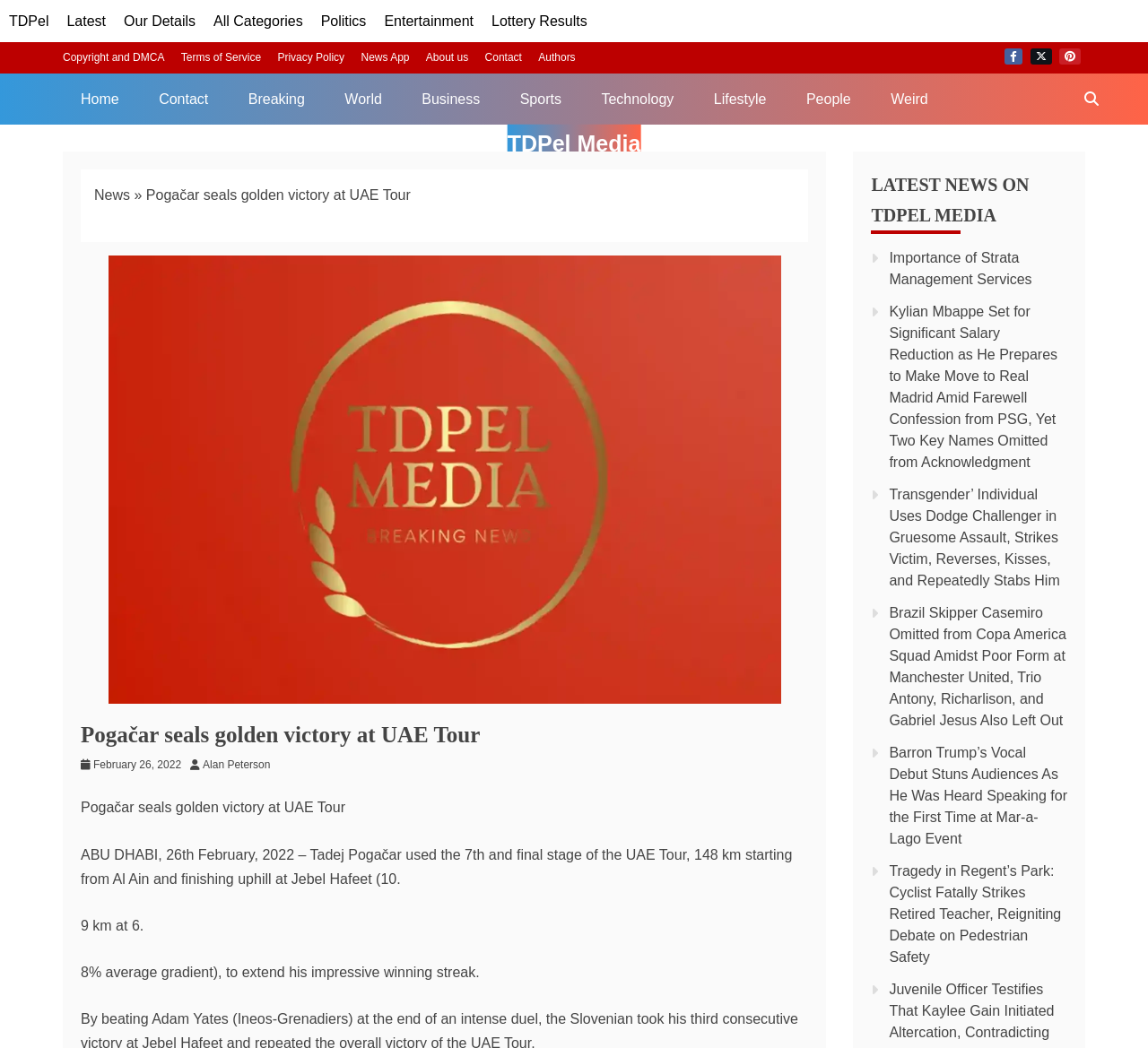Using the given element description, provide the bounding box coordinates (top-left x, top-left y, bottom-right x, bottom-right y) for the corresponding UI element in the screenshot: Importance of Strata Management Services

[0.775, 0.238, 0.899, 0.274]